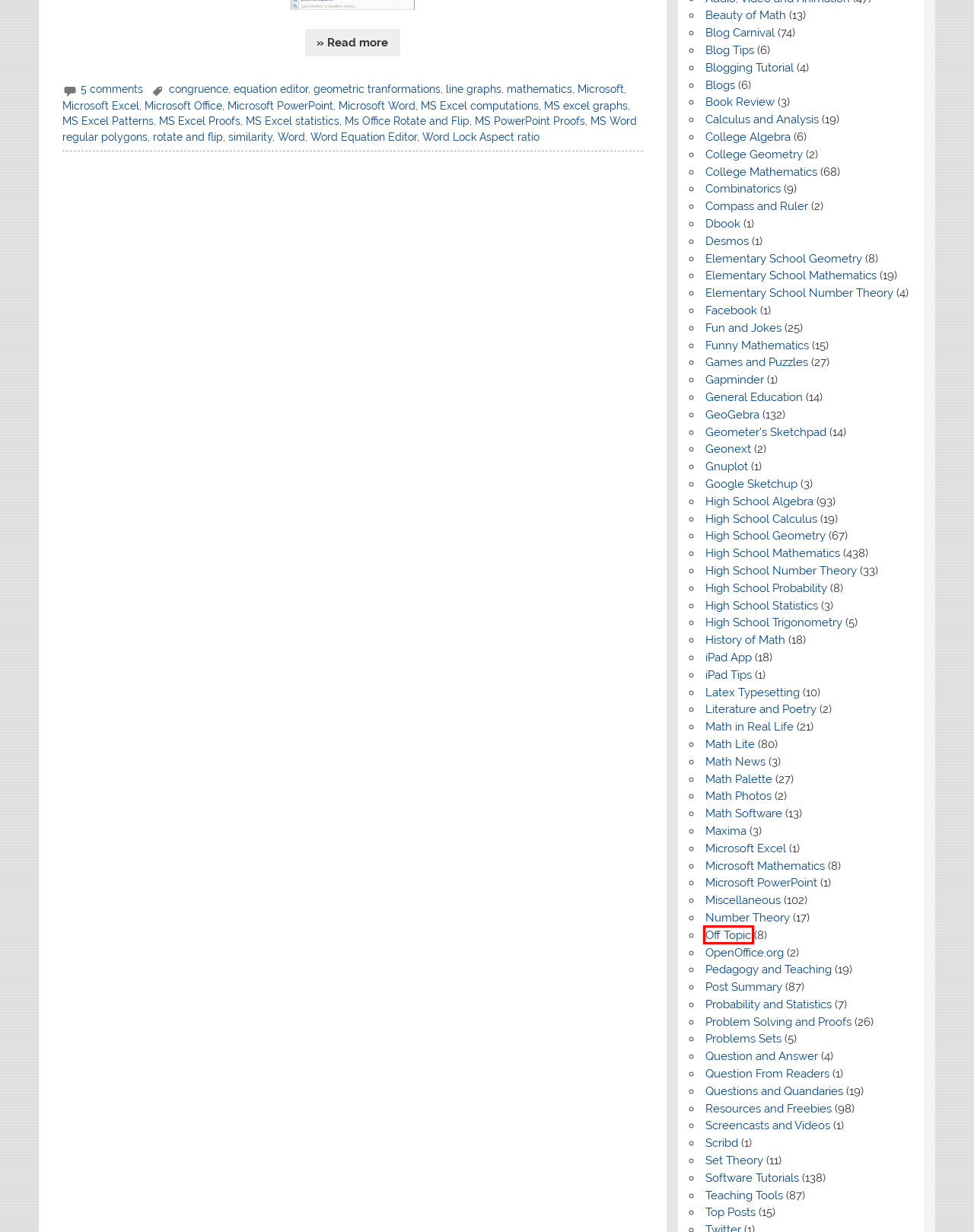You are looking at a screenshot of a webpage with a red bounding box around an element. Determine the best matching webpage description for the new webpage resulting from clicking the element in the red bounding box. Here are the descriptions:
A. Word Equation Editor Archives - Math and Multimedia
B. Question From Readers Archives - Math and Multimedia
C. MS Excel Patterns Archives - Math and Multimedia
D. Word Lock Aspect ratio Archives - Math and Multimedia
E. Microsoft Archives - Math and Multimedia
F. Blogs Archives - Math and Multimedia
G. Off Topic Archives - Math and Multimedia
H. MS Word regular polygons Archives - Math and Multimedia

G